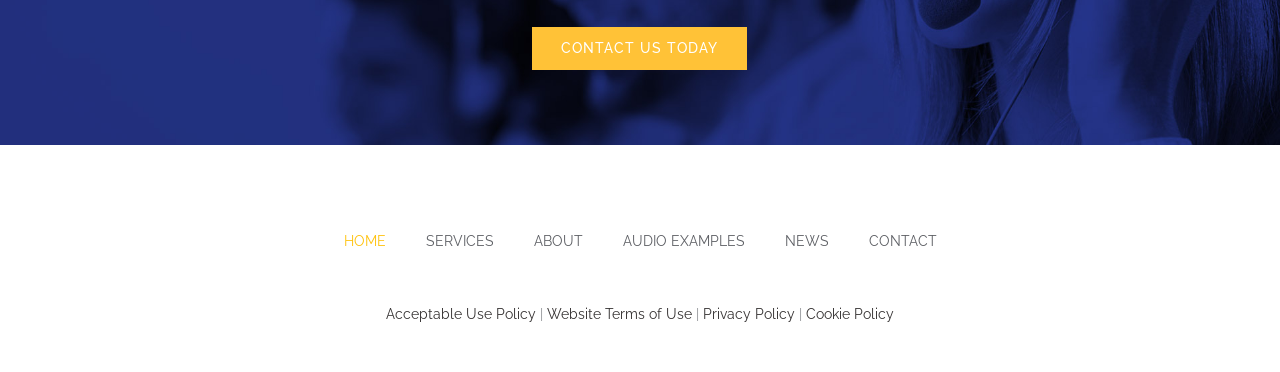Determine the bounding box coordinates of the region that needs to be clicked to achieve the task: "Check Privacy Policy".

[0.549, 0.822, 0.621, 0.865]